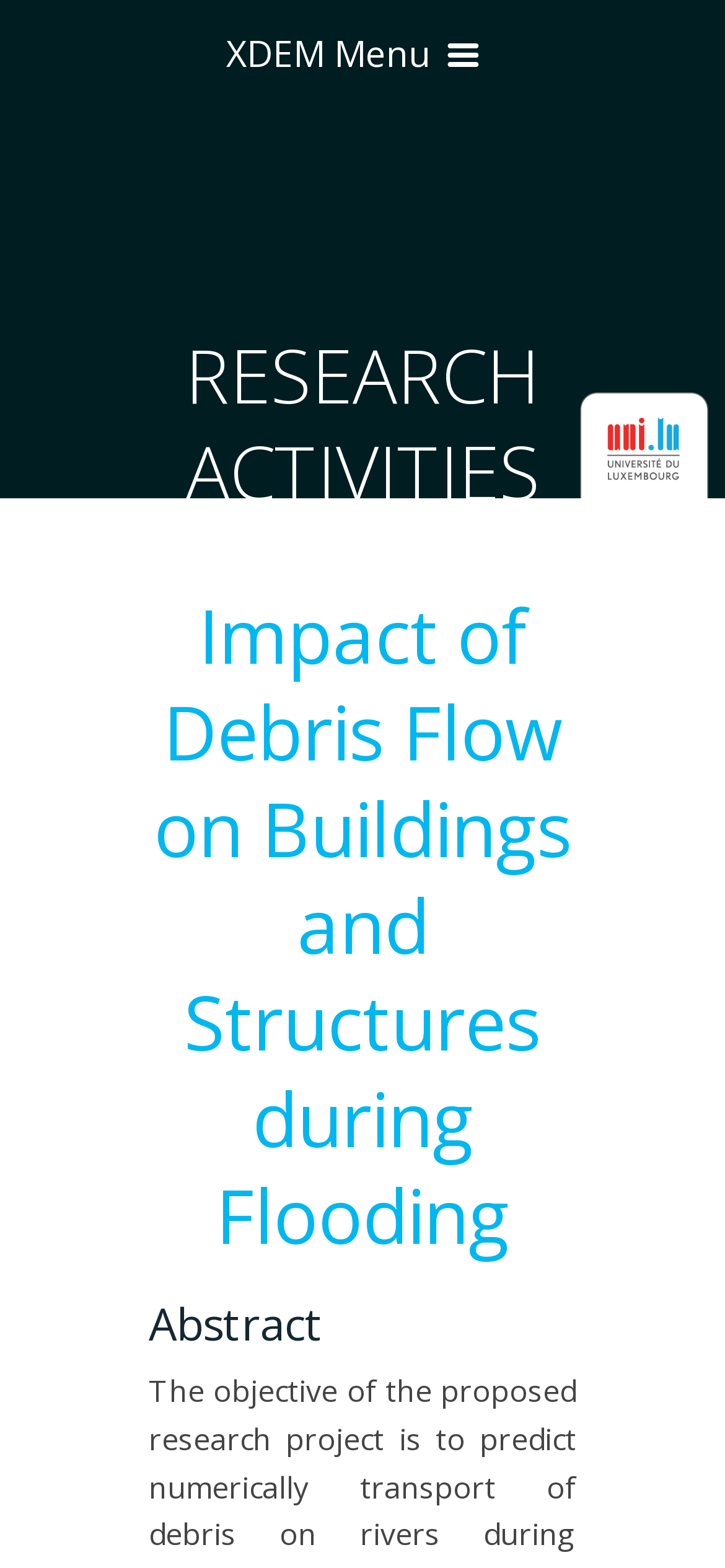How many links are in the menu?
Look at the image and construct a detailed response to the question.

I counted the number of links in the menu section, which includes TEAM, RESEARCH, PUBLICATIONS, SOFTWARE, GALLERY, EVENTS, OPEN POSITIONS, and CONTACT, and found 12 links in total.